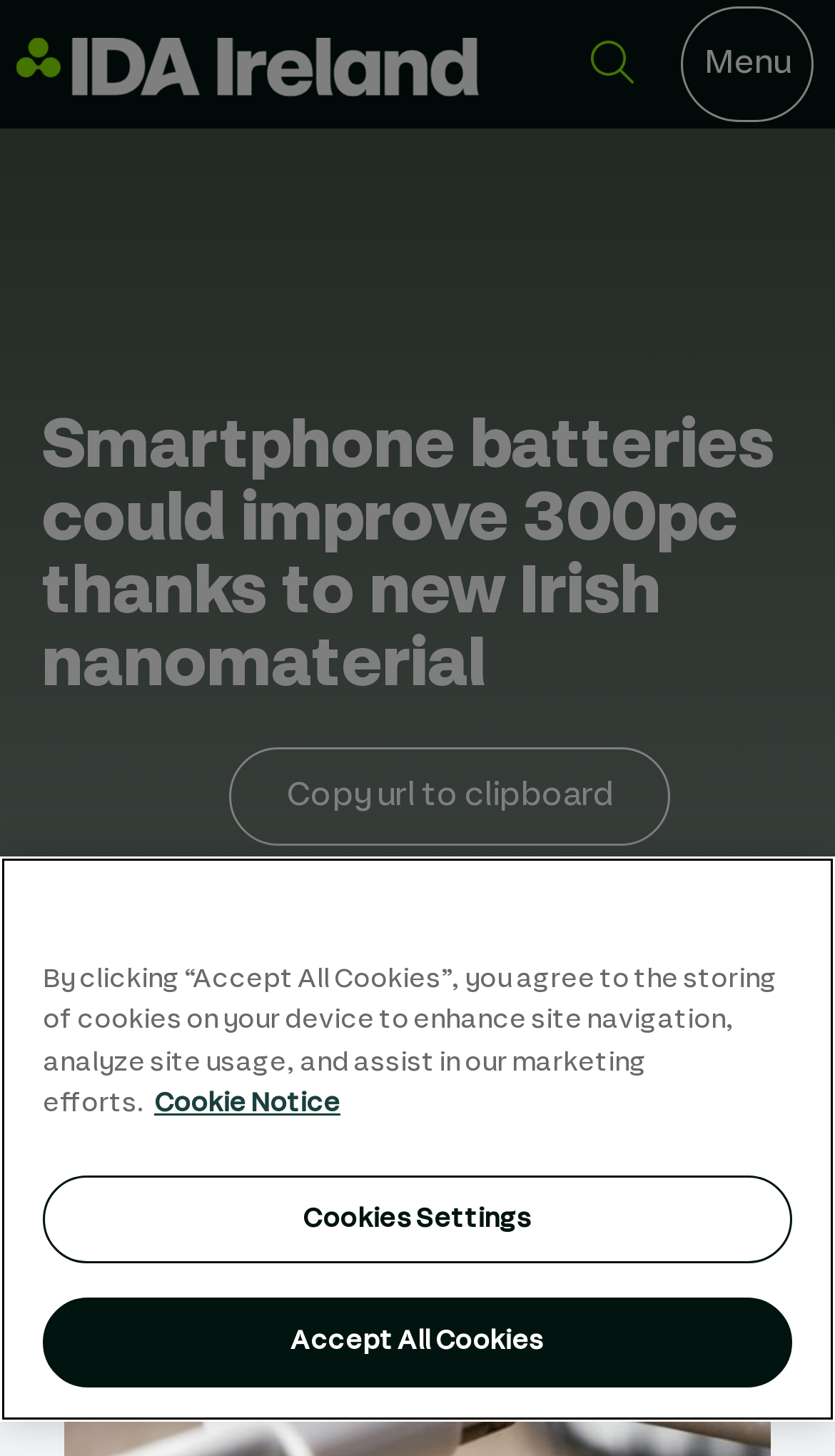What is the country mentioned in the webpage?
Look at the screenshot and give a one-word or phrase answer.

Ireland